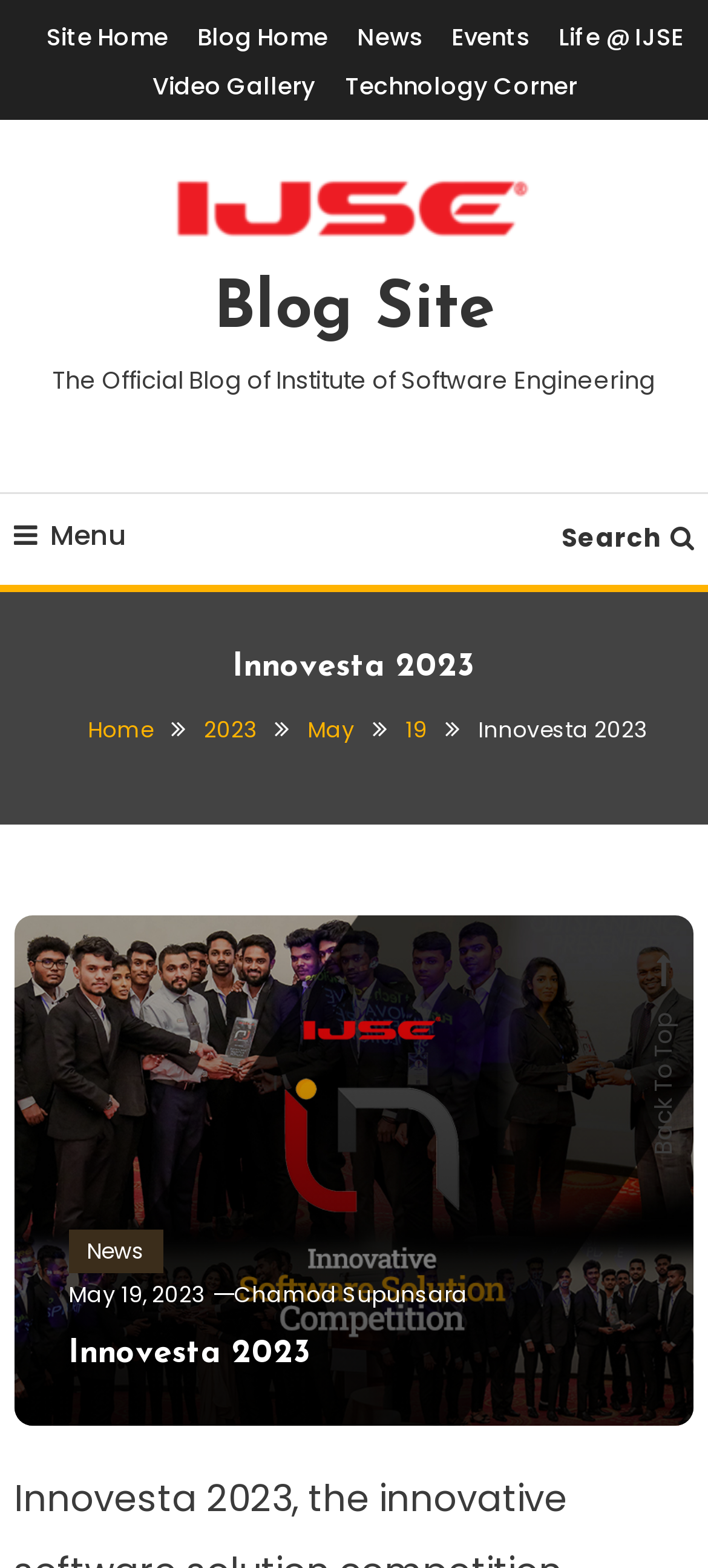What is the purpose of the button at the bottom of the page?
Give a one-word or short-phrase answer derived from the screenshot.

Back To Top